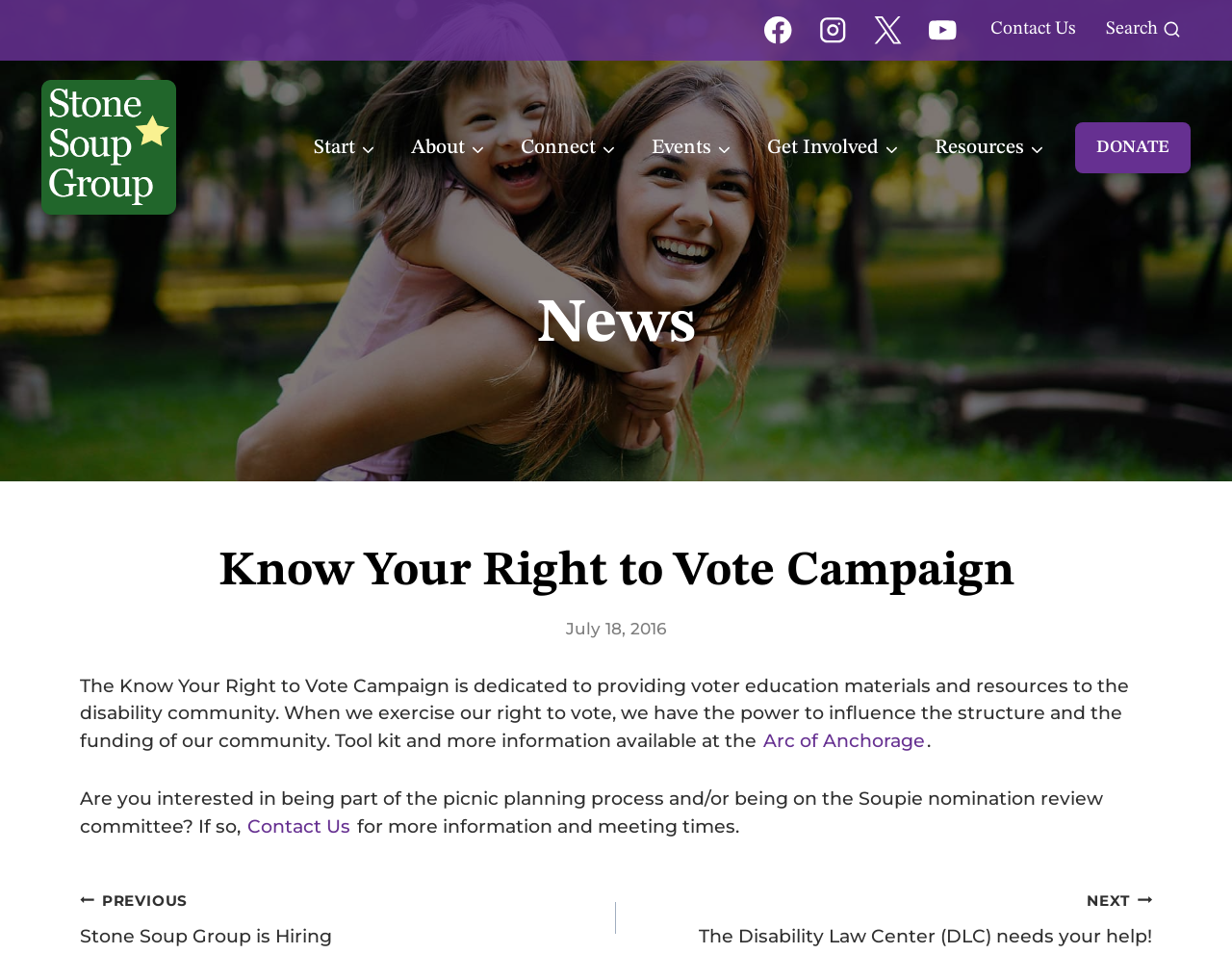Please identify the bounding box coordinates of the clickable area that will allow you to execute the instruction: "Read about Know Your Right to Vote Campaign".

[0.065, 0.707, 0.917, 0.788]